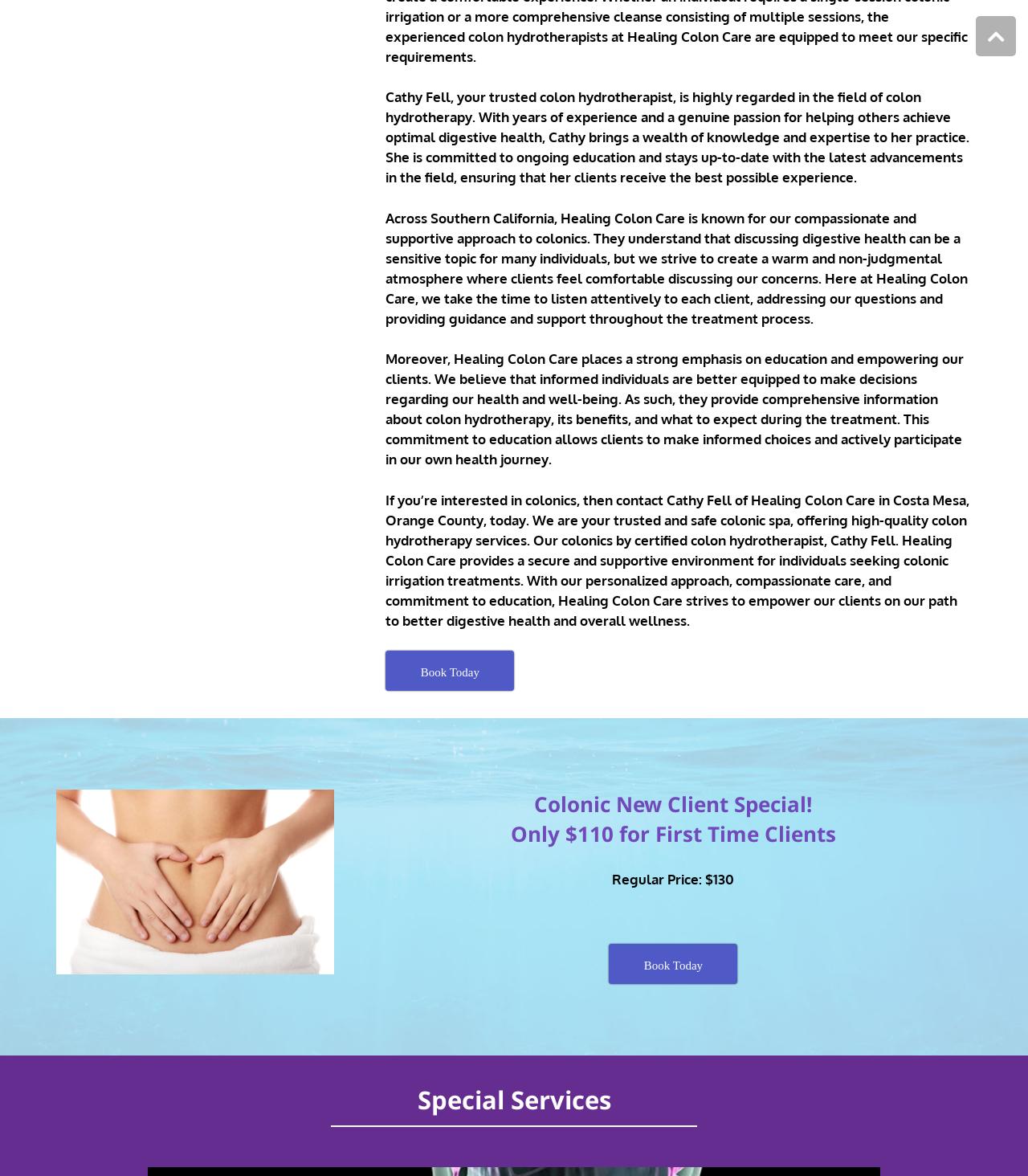What is the profession of Cathy Fell?
Using the details from the image, give an elaborate explanation to answer the question.

Based on the StaticText element with ID 340, it is mentioned that 'Cathy Fell, your trusted colon hydrotherapist...' which indicates that Cathy Fell is a colon hydrotherapist.